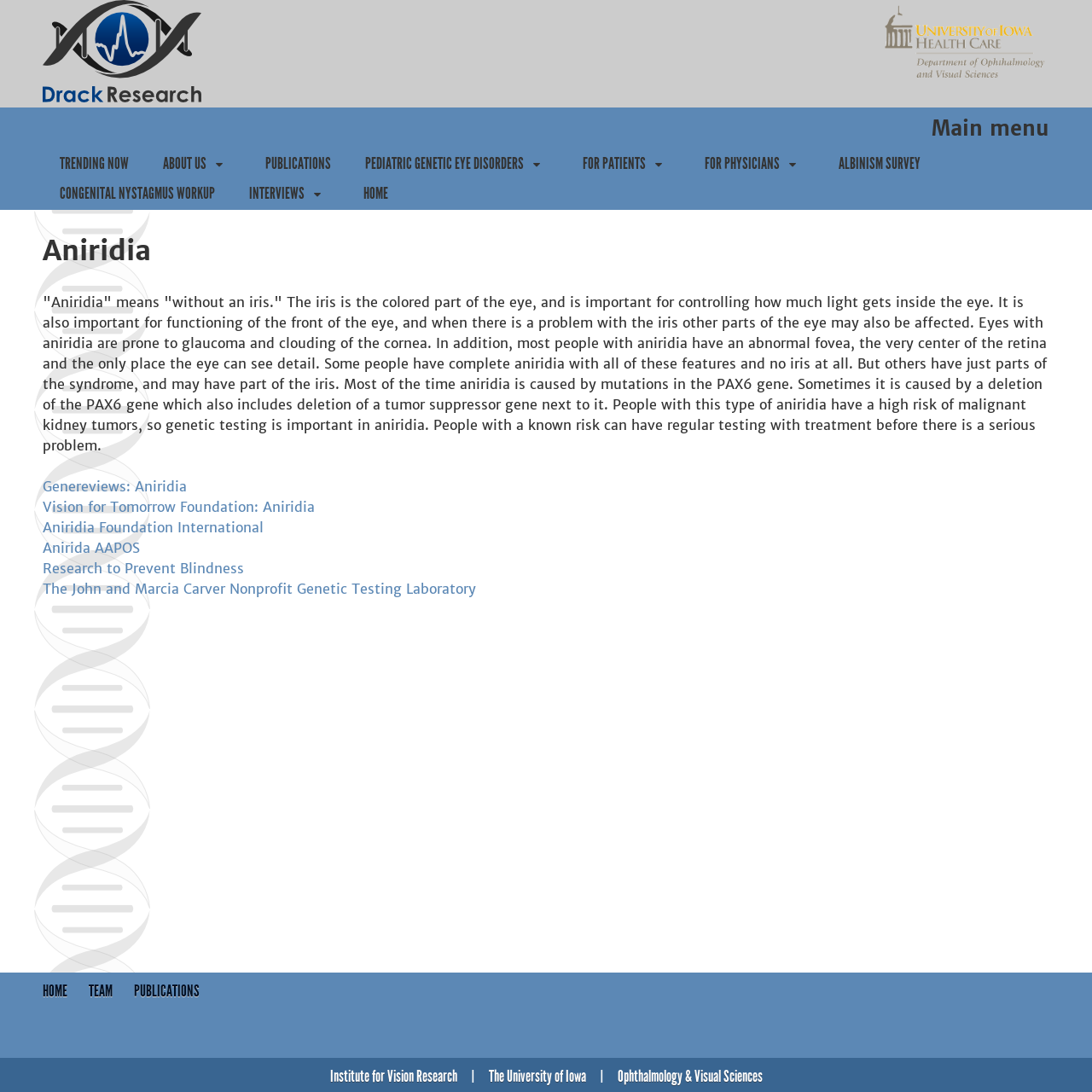Answer the question below with a single word or a brief phrase: 
How many links are there at the bottom of the webpage?

4